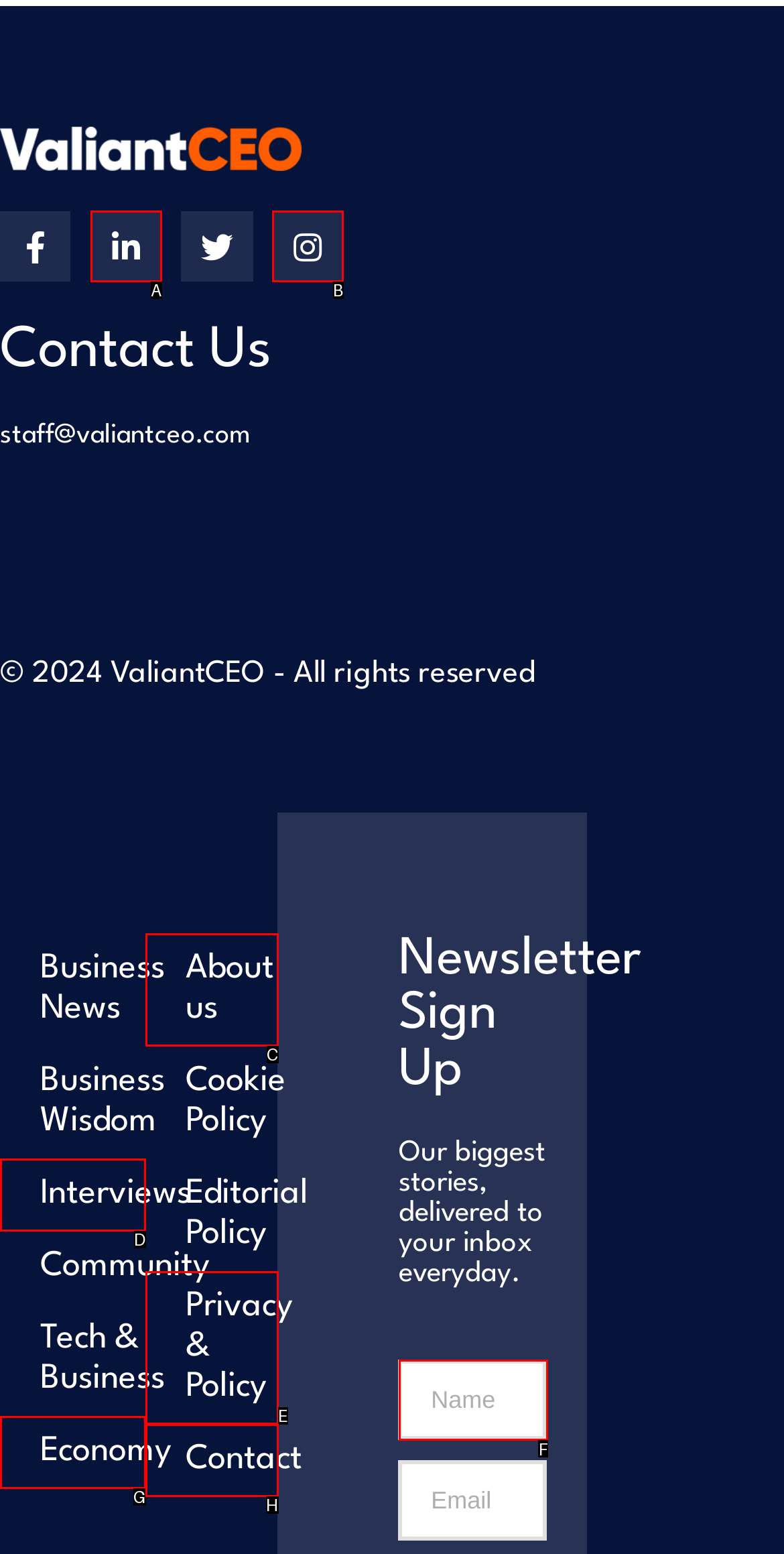Choose the HTML element that should be clicked to achieve this task: Enter name in the newsletter sign up
Respond with the letter of the correct choice.

F